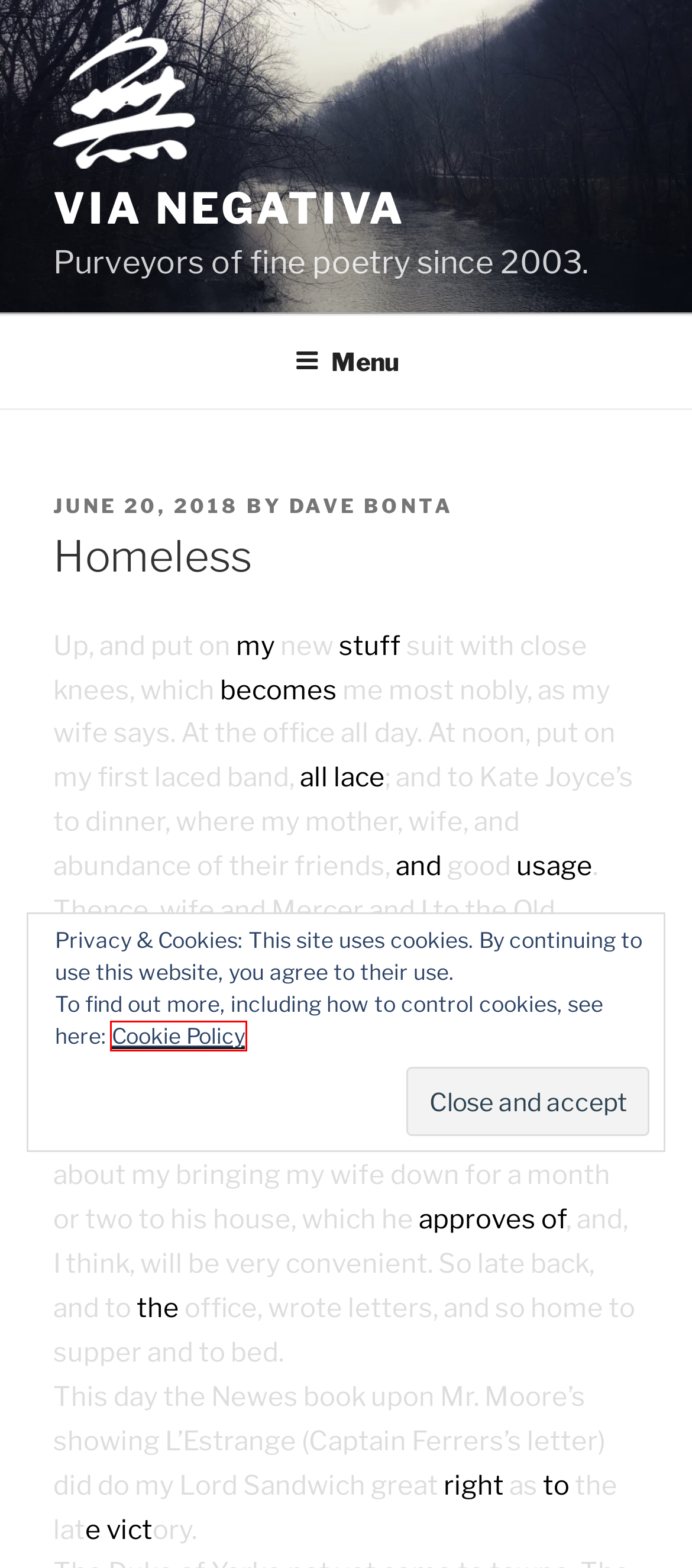Consider the screenshot of a webpage with a red bounding box around an element. Select the webpage description that best corresponds to the new page after clicking the element inside the red bounding box. Here are the candidates:
A. Privacy Policy – Via Negativa
B. Pepys Diary erasure project – Via Negativa
C. Louise Labé – Via Negativa
D. Dave Bonta – Via Negativa
E. Via Negativa – Purveyors of fine poetry since 2003.
F. Juncture – Via Negativa
G. Privacy Policy – Akismet
H. Poetry from the Other Americas – Via Negativa

A